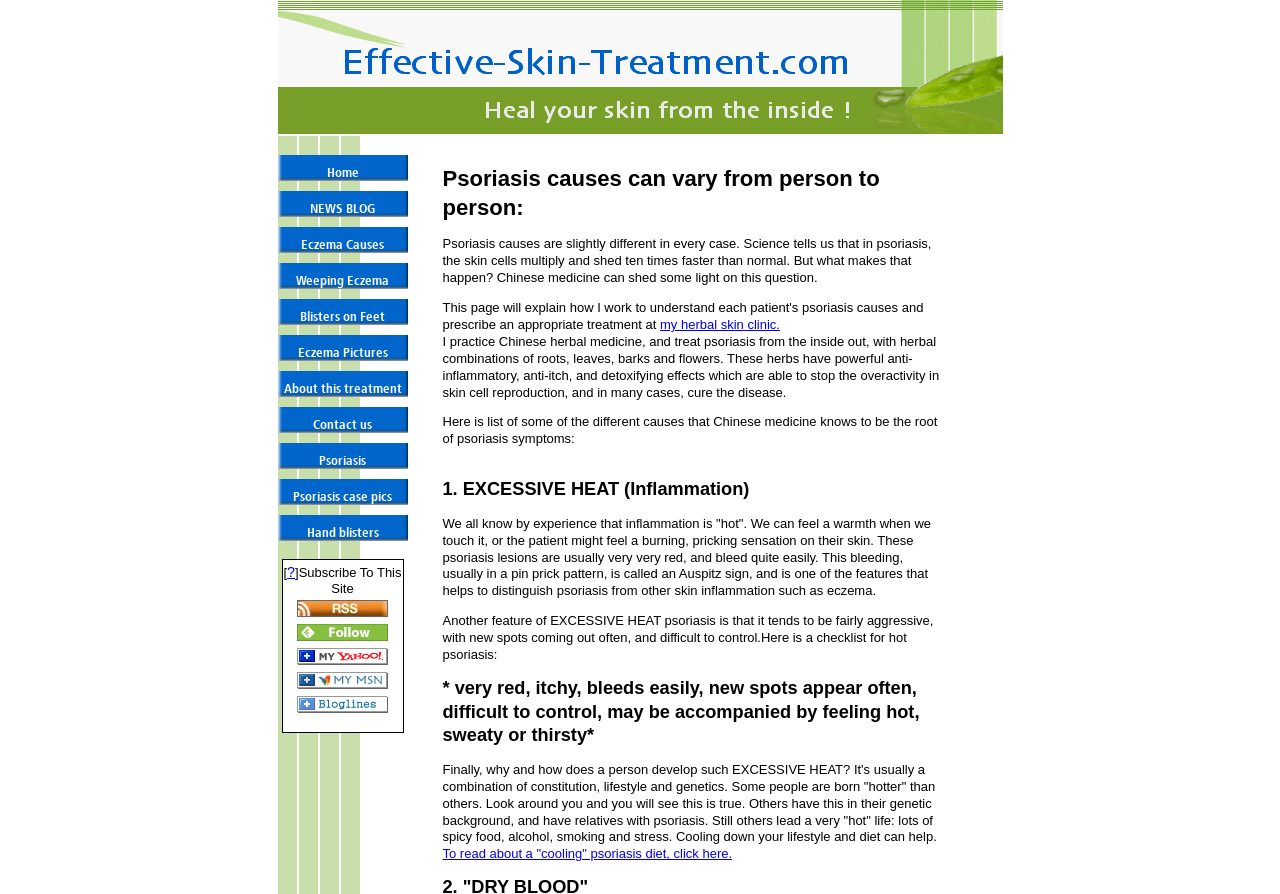Determine the bounding box coordinates for the element that should be clicked to follow this instruction: "Read about a 'cooling' psoriasis diet". The coordinates should be given as four float numbers between 0 and 1, in the format [left, top, right, bottom].

[0.346, 0.947, 0.572, 0.963]